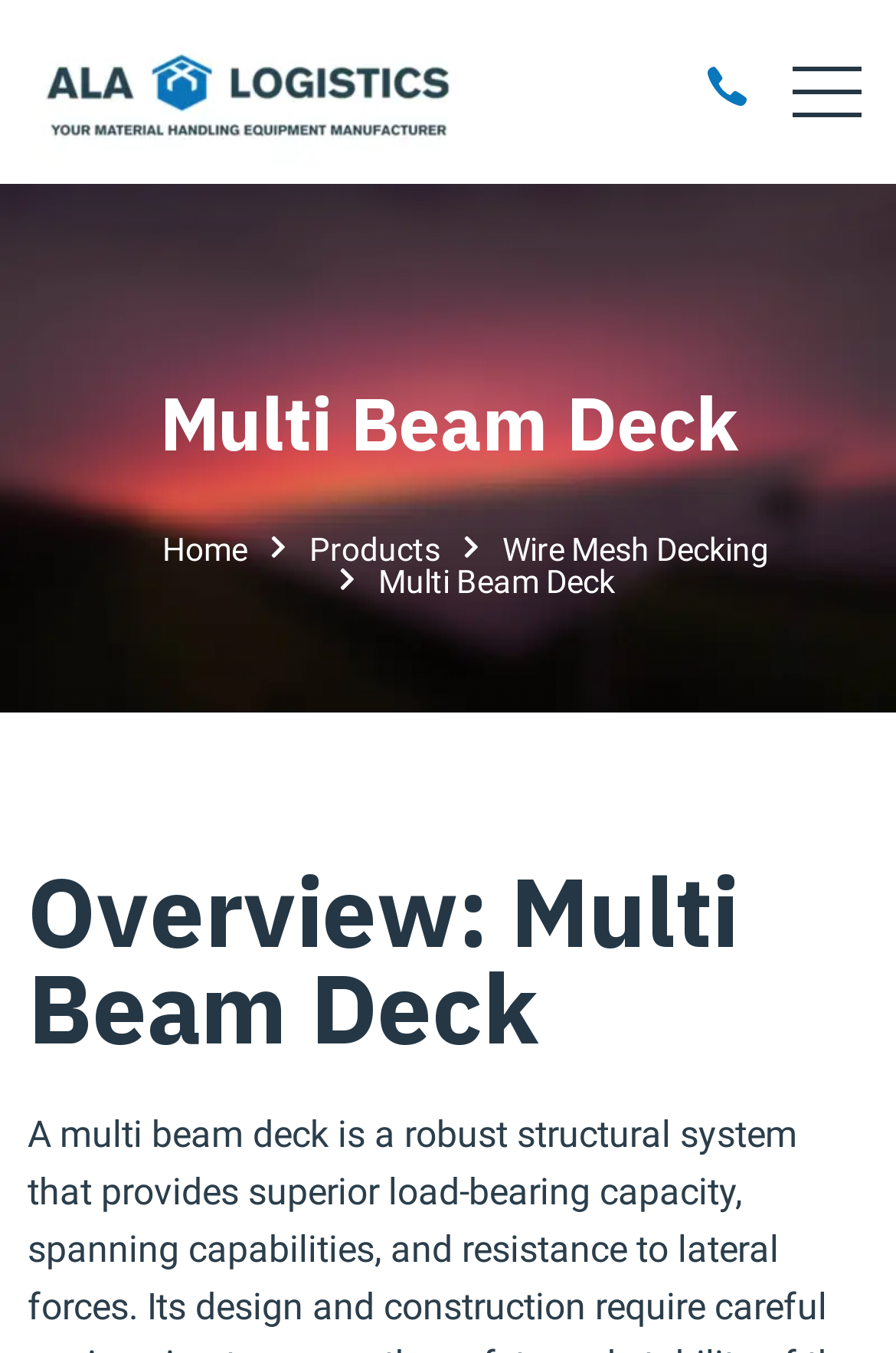Is the navigation menu expanded?
Based on the screenshot, provide your answer in one word or phrase.

No